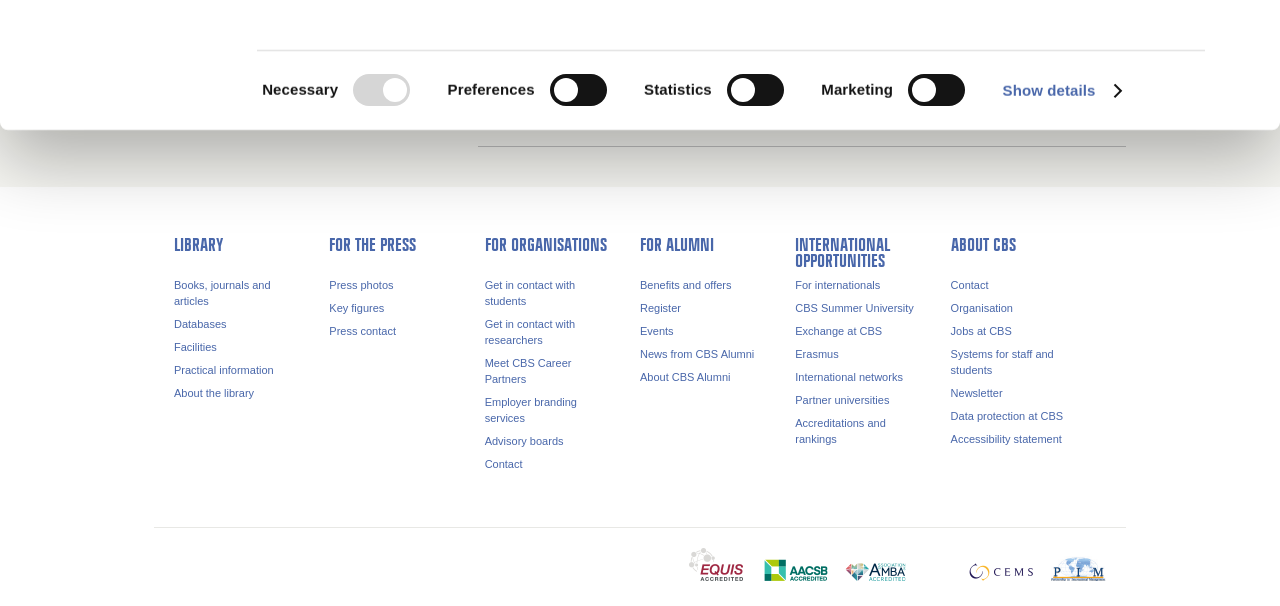Please determine the bounding box coordinates of the element to click on in order to accomplish the following task: "Contact CBS via email". Ensure the coordinates are four float numbers ranging from 0 to 1, i.e., [left, top, right, bottom].

[0.381, 0.171, 0.407, 0.19]